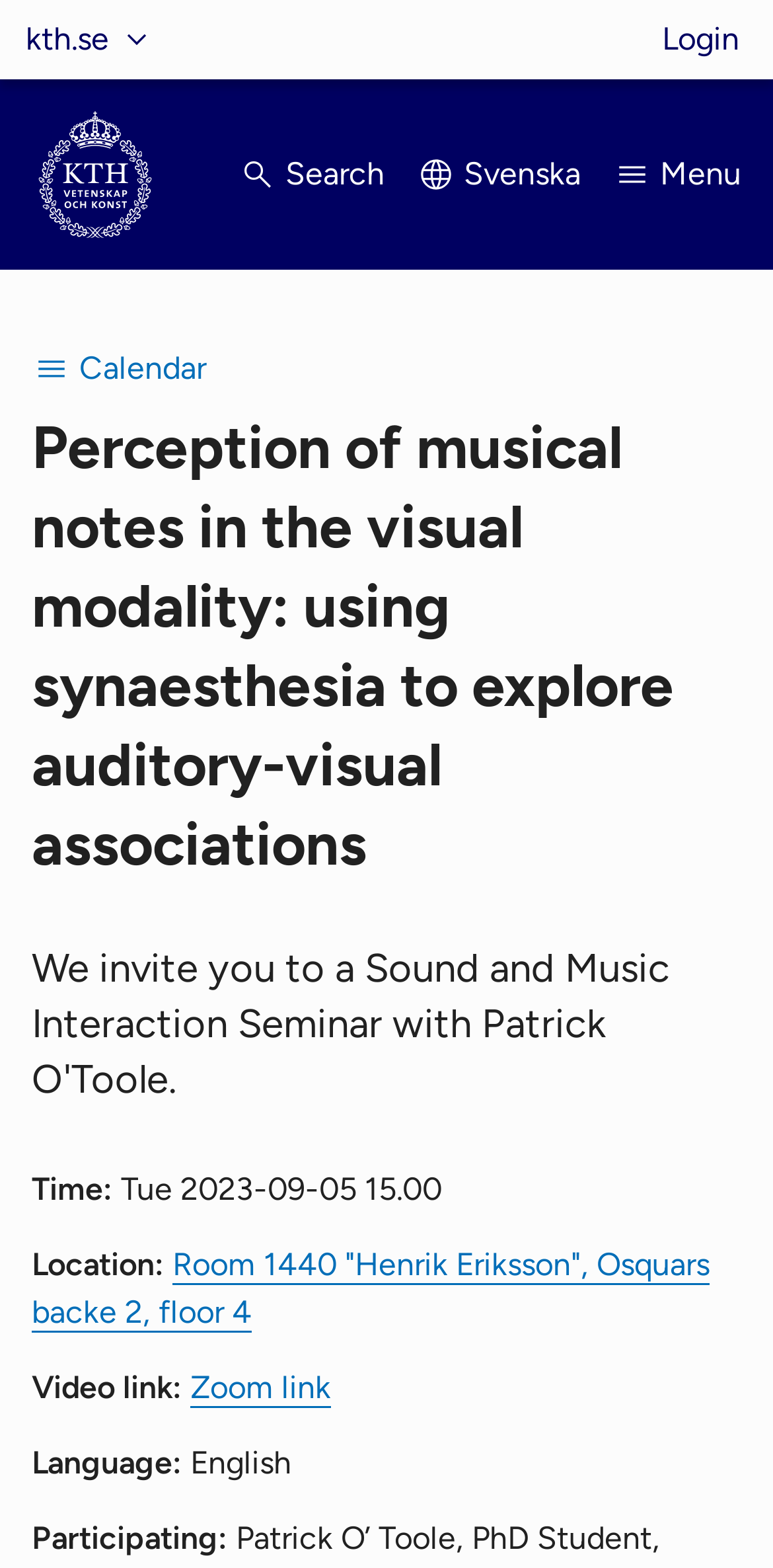Identify the bounding box coordinates for the UI element described by the following text: "Search". Provide the coordinates as four float numbers between 0 and 1, in the format [left, top, right, bottom].

[0.308, 0.086, 0.497, 0.137]